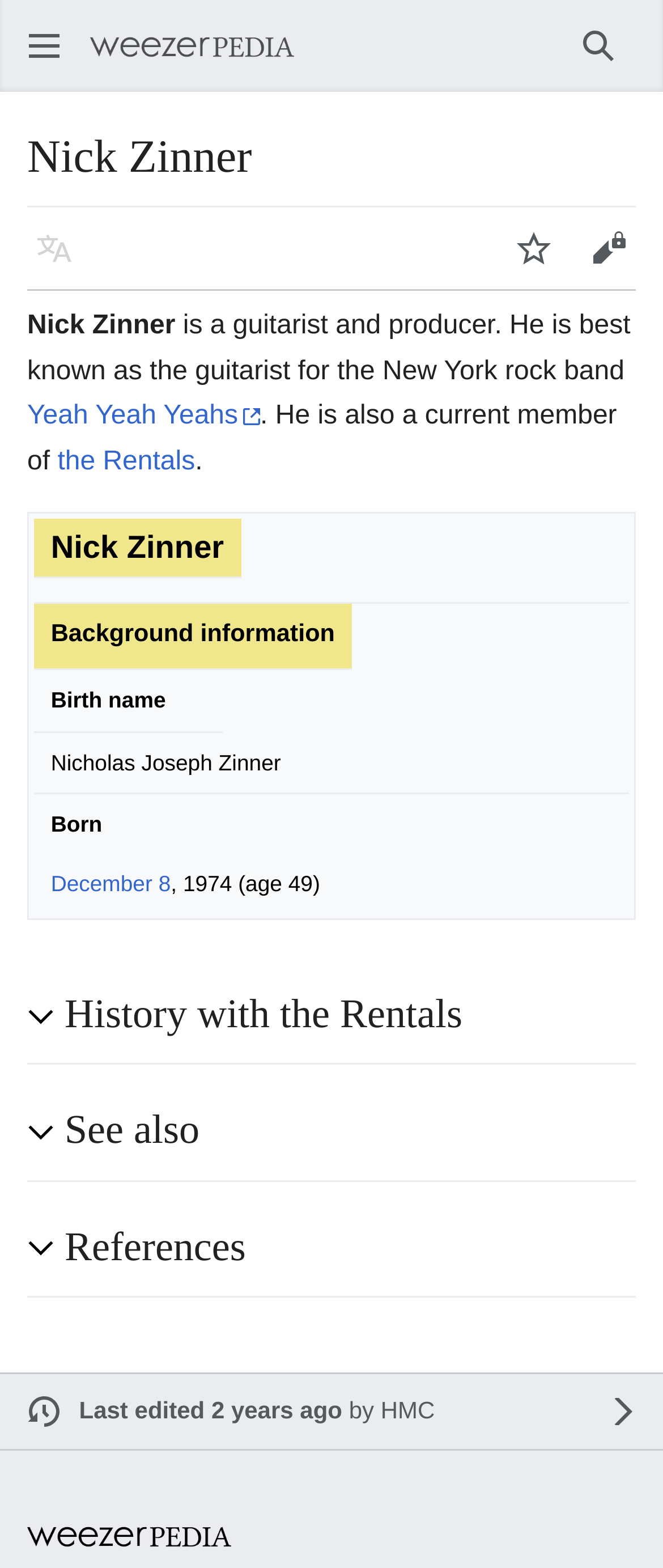Please identify the bounding box coordinates for the region that you need to click to follow this instruction: "Read about Nick Zinner's background information".

[0.051, 0.385, 0.949, 0.427]